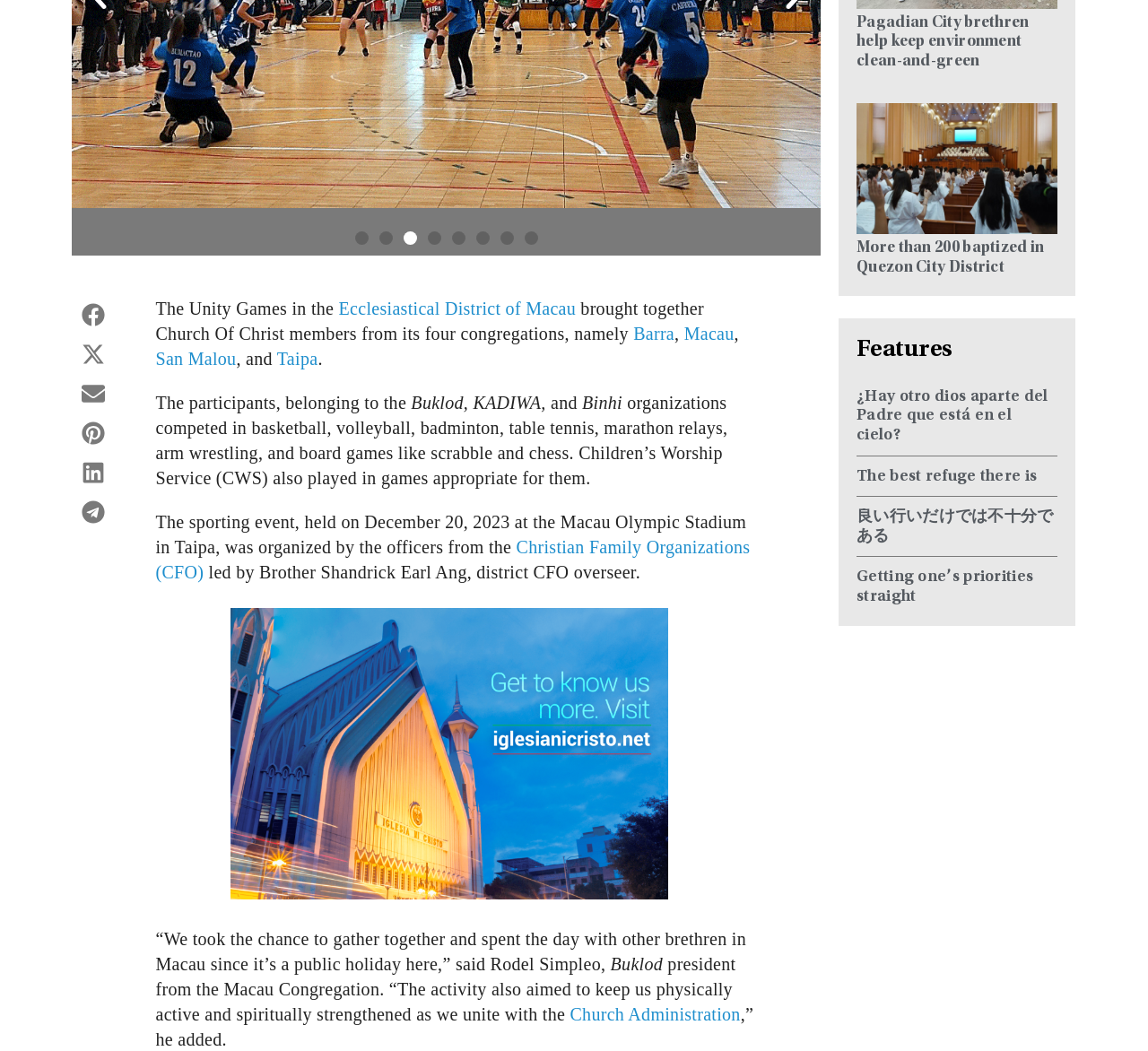Using the given description, provide the bounding box coordinates formatted as (top-left x, top-left y, bottom-right x, bottom-right y), with all values being floating point numbers between 0 and 1. Description: The best refuge there is

[0.746, 0.446, 0.903, 0.461]